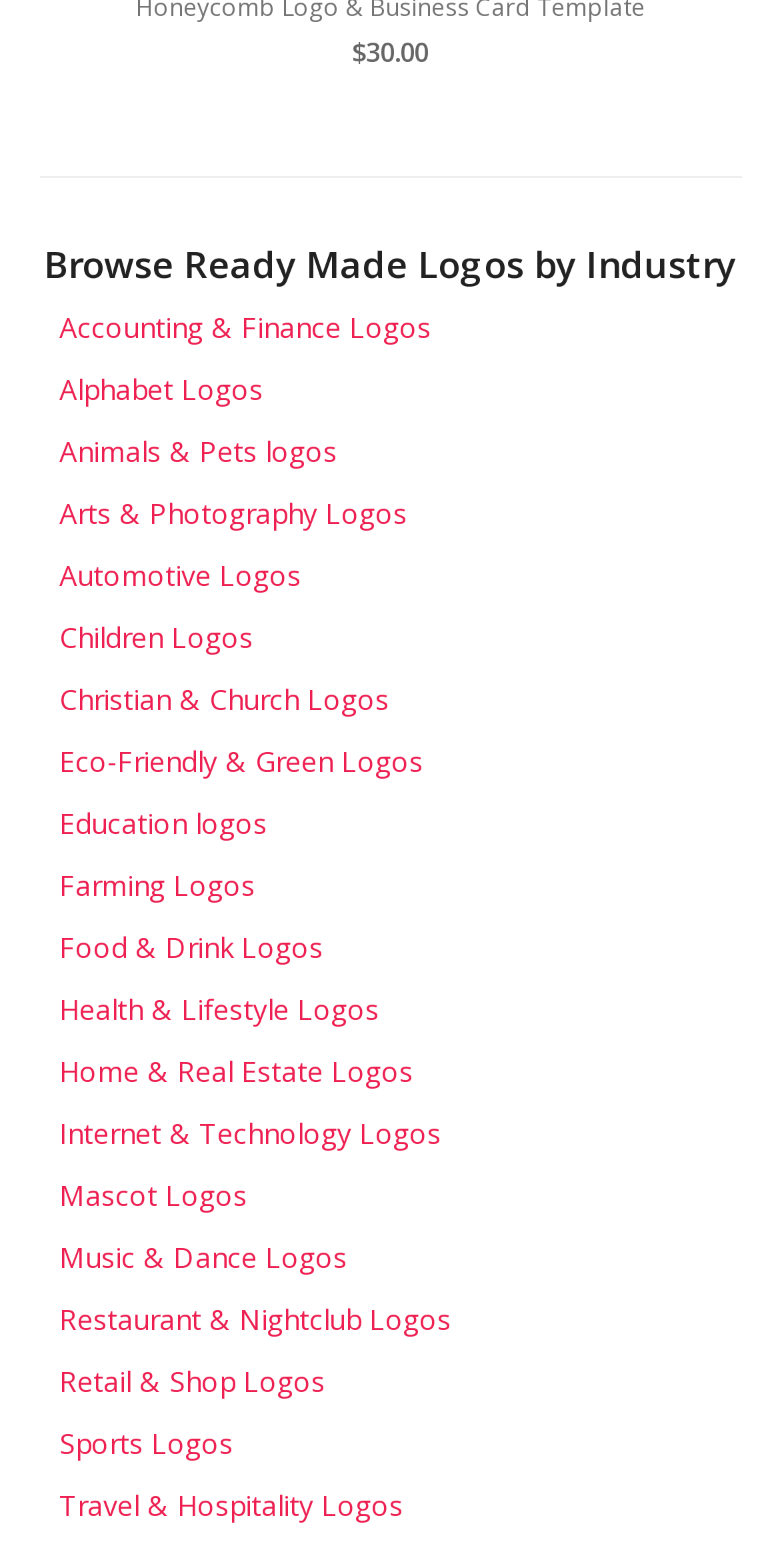Indicate the bounding box coordinates of the element that needs to be clicked to satisfy the following instruction: "View Automotive Logos". The coordinates should be four float numbers between 0 and 1, i.e., [left, top, right, bottom].

[0.076, 0.366, 0.924, 0.38]